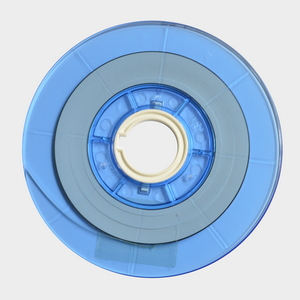What type of connections does ACF support?
Provide an in-depth answer to the question, covering all aspects.

The question asks about the type of connections supported by the Anisotropic Conductive Film (ACF). As stated in the caption, the ACF is designed to support fine-pitch interconnections, which enables compact and efficient electronic designs in modern devices where space is limited.